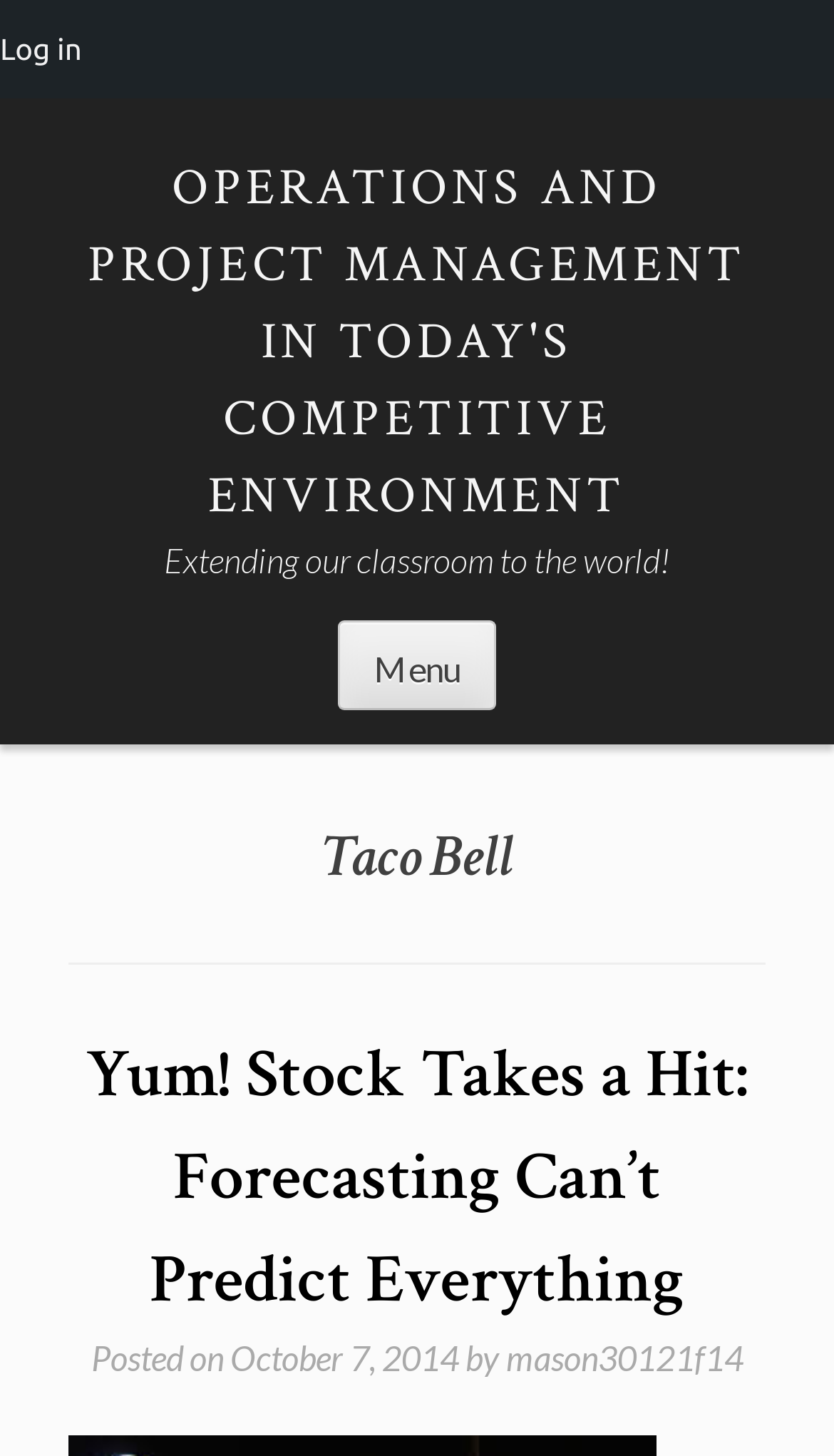Generate the text content of the main heading of the webpage.

OPERATIONS AND PROJECT MANAGEMENT IN TODAY'S COMPETITIVE ENVIRONMENT